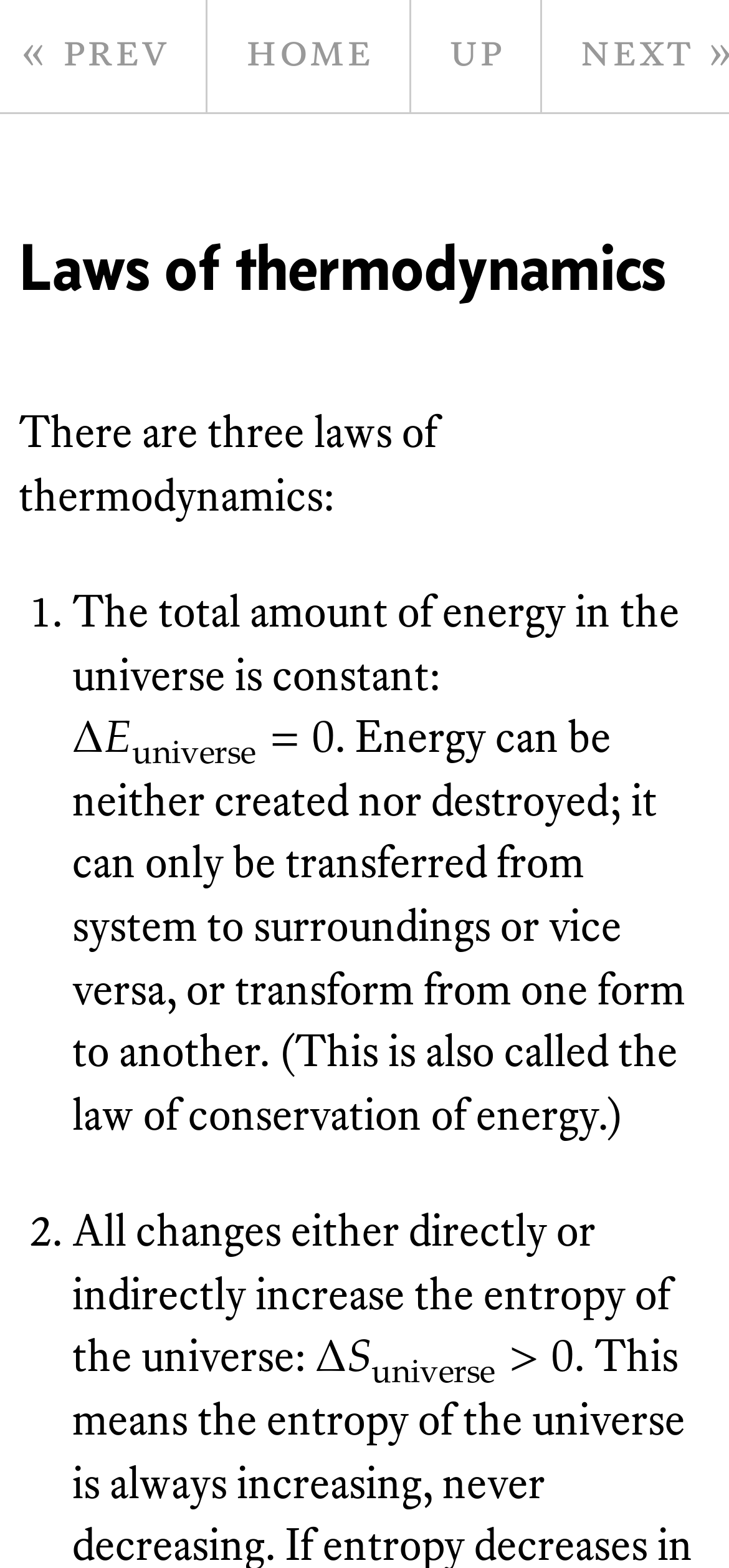Please determine the primary heading and provide its text.

Laws of thermodynamics